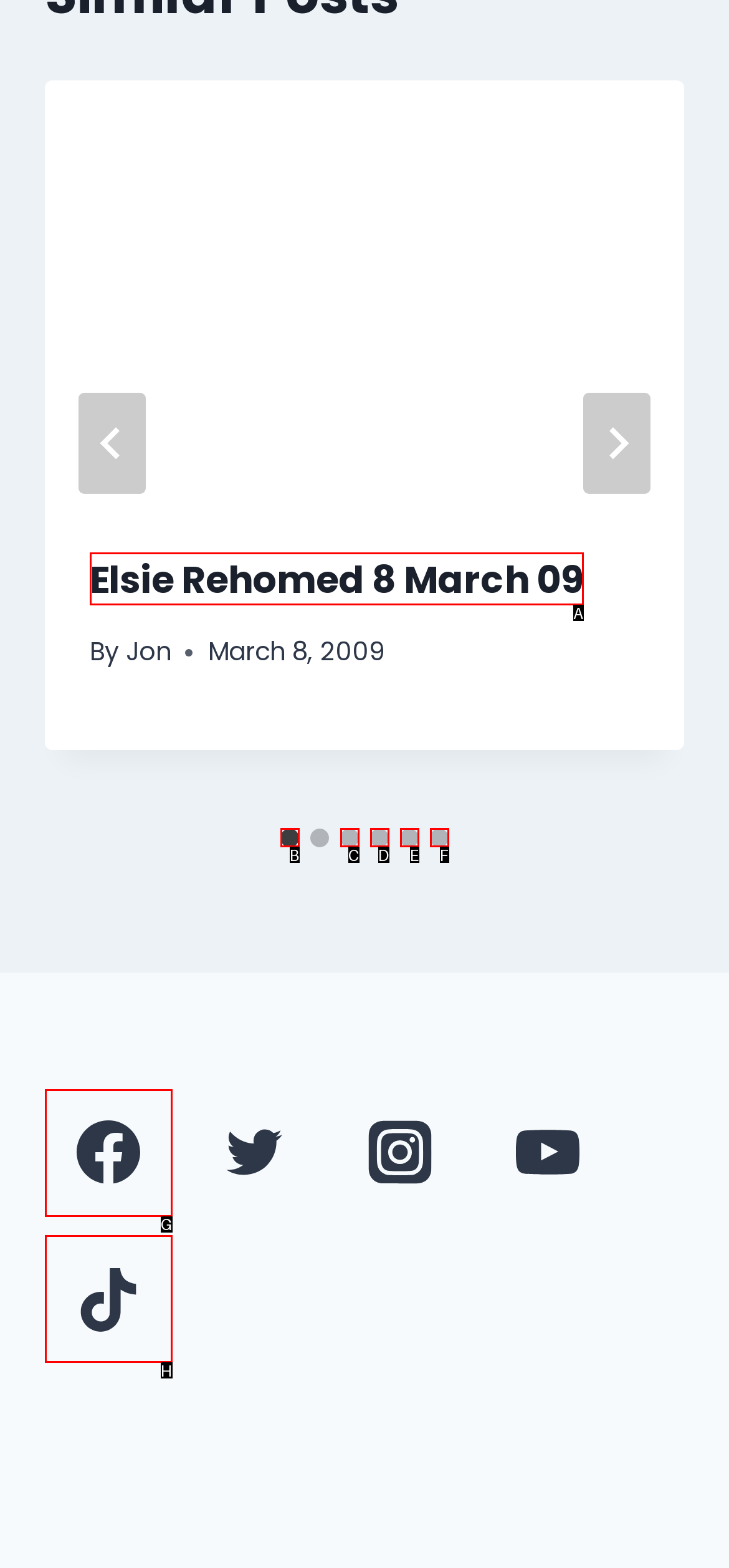Determine the HTML element that aligns with the description: Elsie Rehomed 8 March 09
Answer by stating the letter of the appropriate option from the available choices.

A